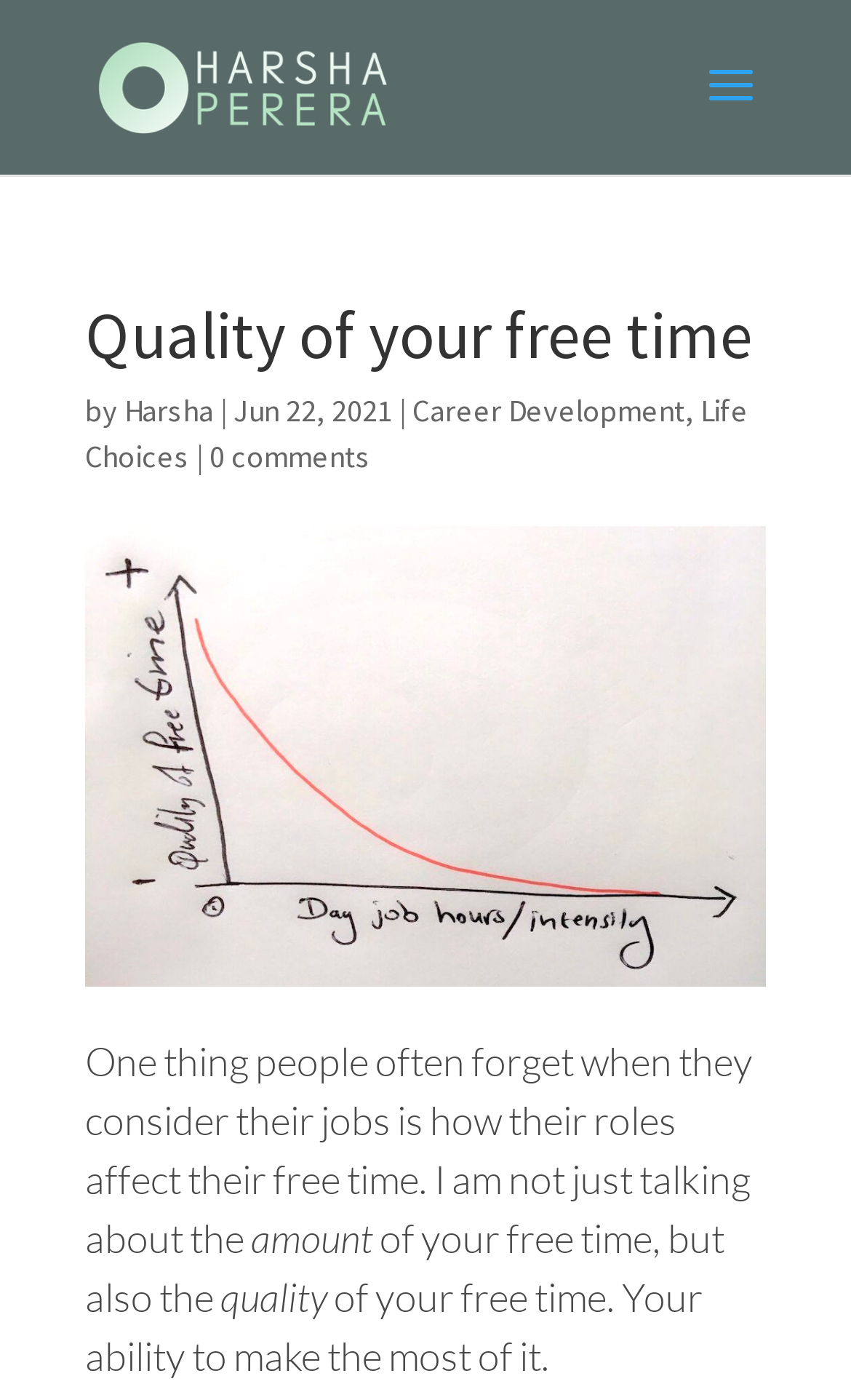What is the date of the article?
Provide a short answer using one word or a brief phrase based on the image.

Jun 22, 2021